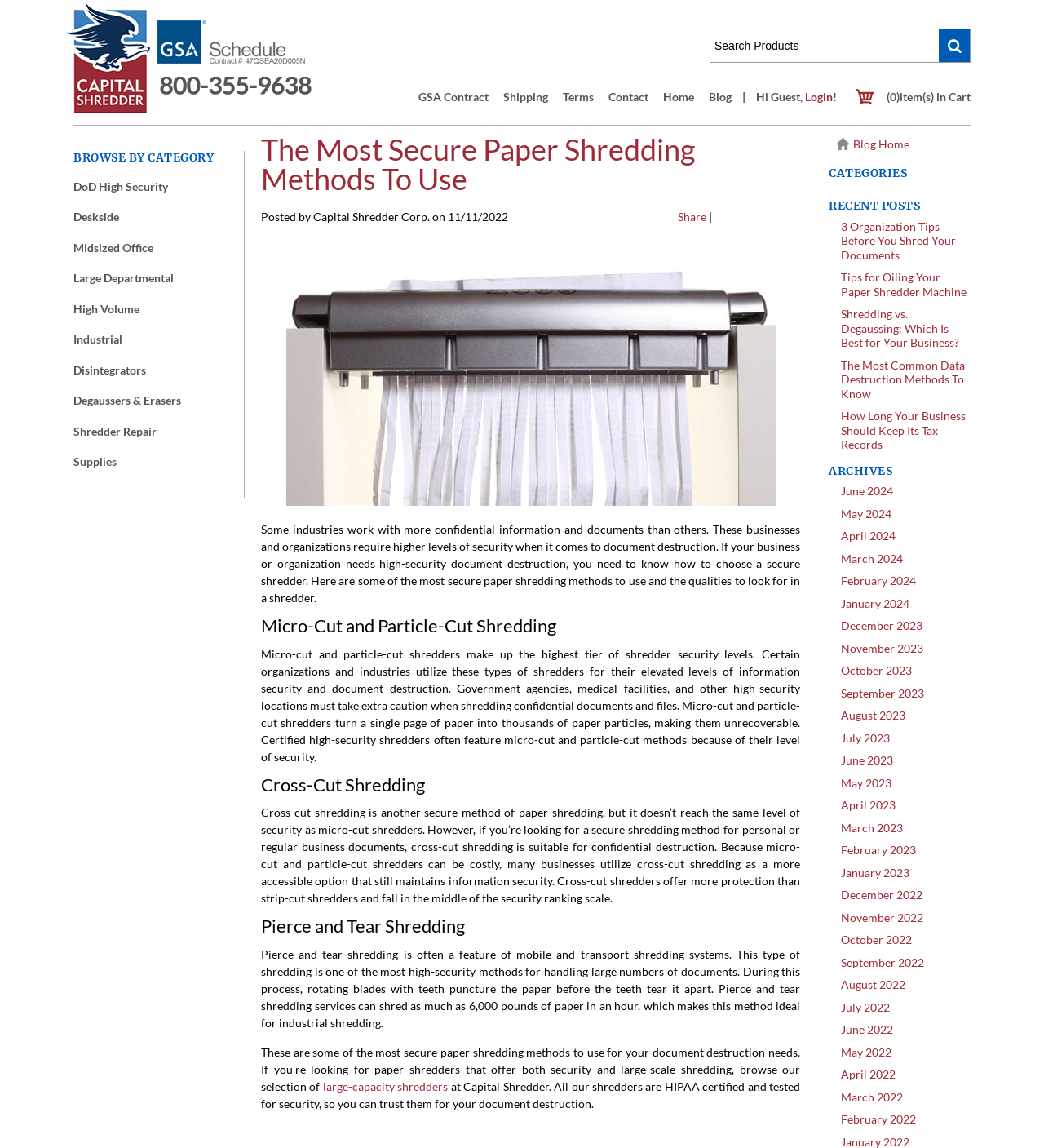Please answer the following question using a single word or phrase: 
How many pounds of paper can pierce and tear shredding services shred in an hour?

6,000 pounds